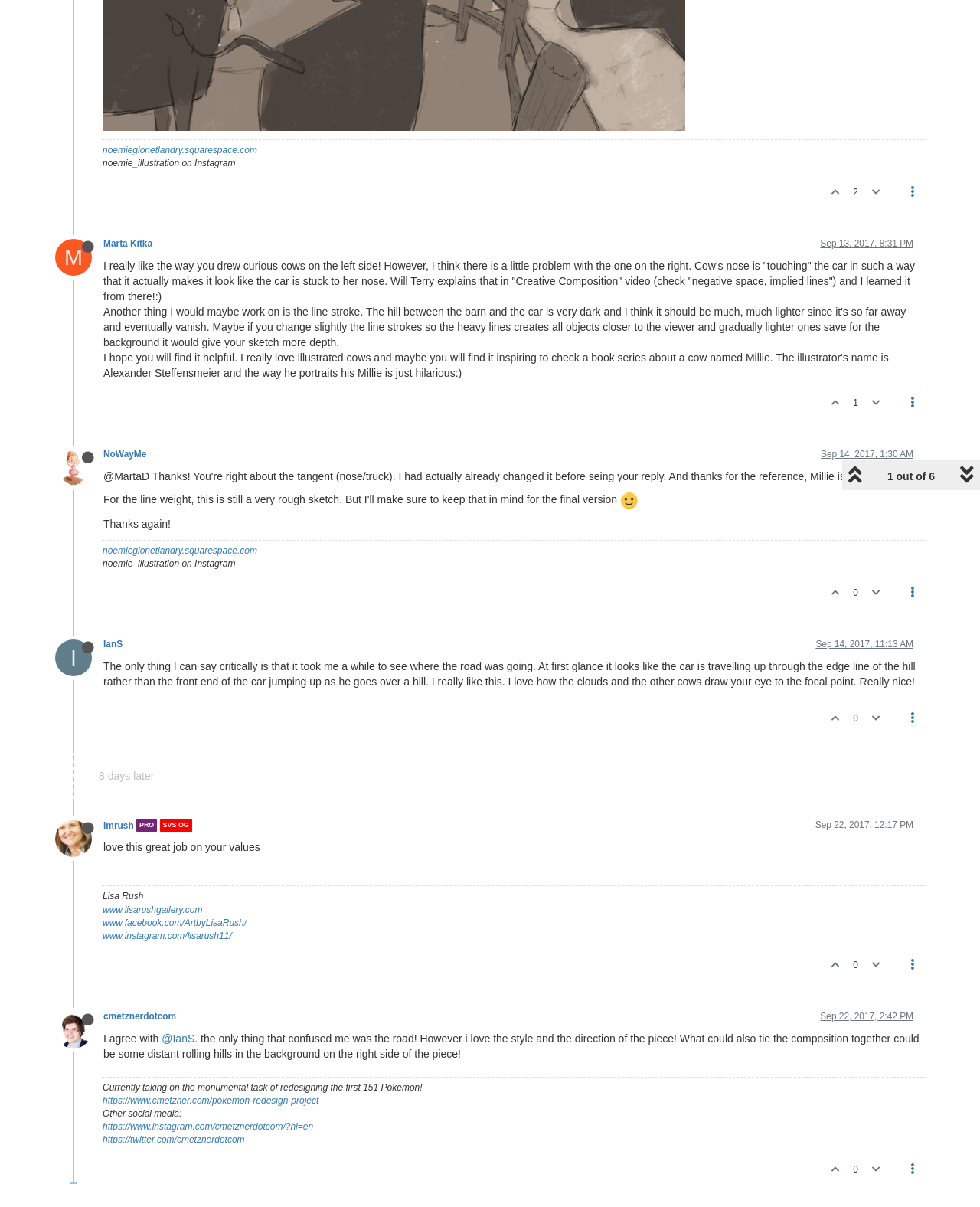Determine the bounding box coordinates for the UI element described. Format the coordinates as (top-left x, top-left y, bottom-right x, bottom-right y) and ensure all values are between 0 and 1. Element description: Sep 22, 2017, 12:17 PM

[0.832, 0.679, 0.932, 0.688]